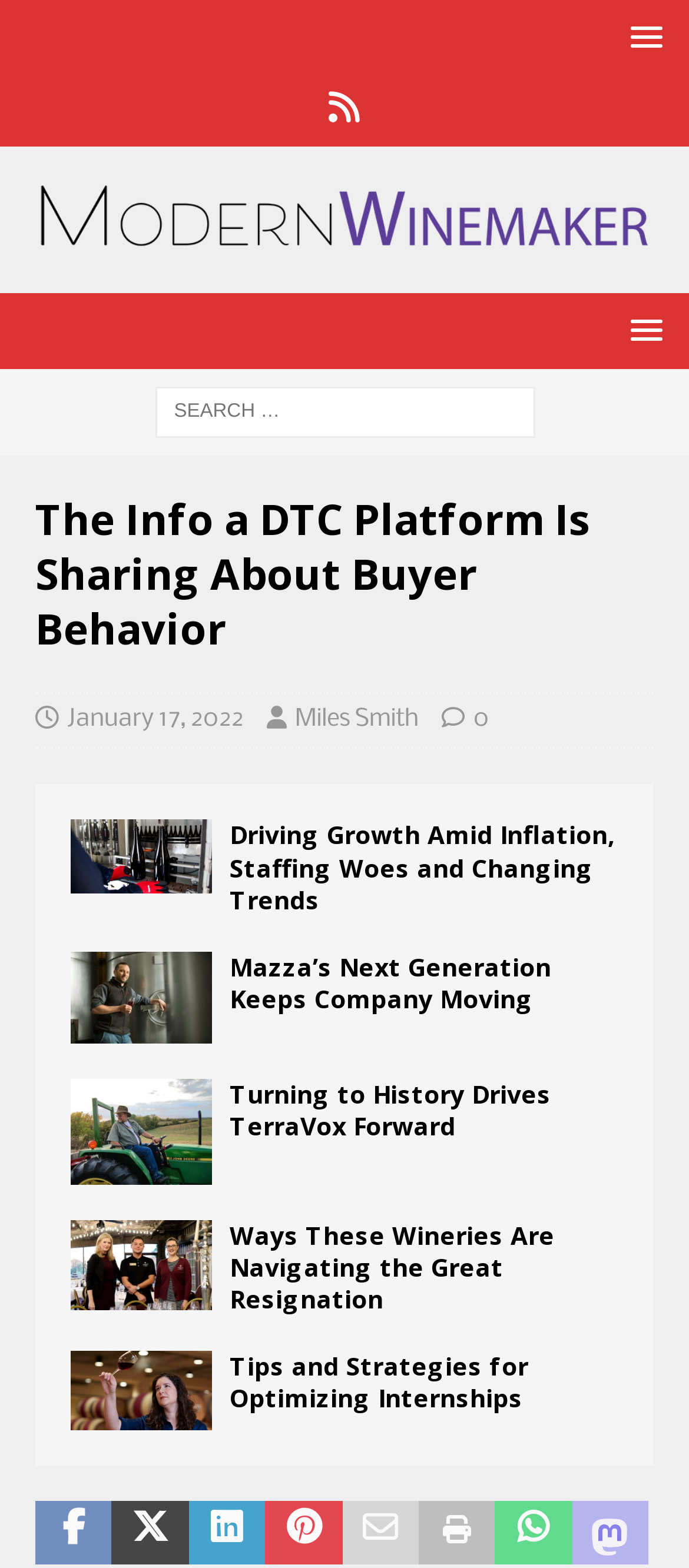Describe every aspect of the webpage comprehensively.

This webpage appears to be a news article or blog page. At the top, there is a toggle menu button on the right side, accompanied by a news icon and a link to the homepage. Below this, there is a search bar that spans the entire width of the page, with a search box and a header section.

The main content of the page is divided into several articles, each with a figure or image on the left side and a heading on the right side. The articles are stacked vertically, with the first article starting from the top-left corner of the main content area. Each article has a link to the full story, and some of them have a date and author information.

There are five articles in total, each with a different title and content. The titles of the articles are "Driving Growth Amid Inflation, Staffing Woes and Changing Trends", "Mazza’s Next Generation Keeps Company Moving", "Turning to History Drives TerraVox Forward", "Ways These Wineries Are Navigating the Great Resignation", and "Tips and Strategies for Optimizing Internships".

At the bottom of the page, there are several social media links, including icons for Facebook, Twitter, and Mastodon, as well as a "Share On Mastodon" button with an accompanying image.